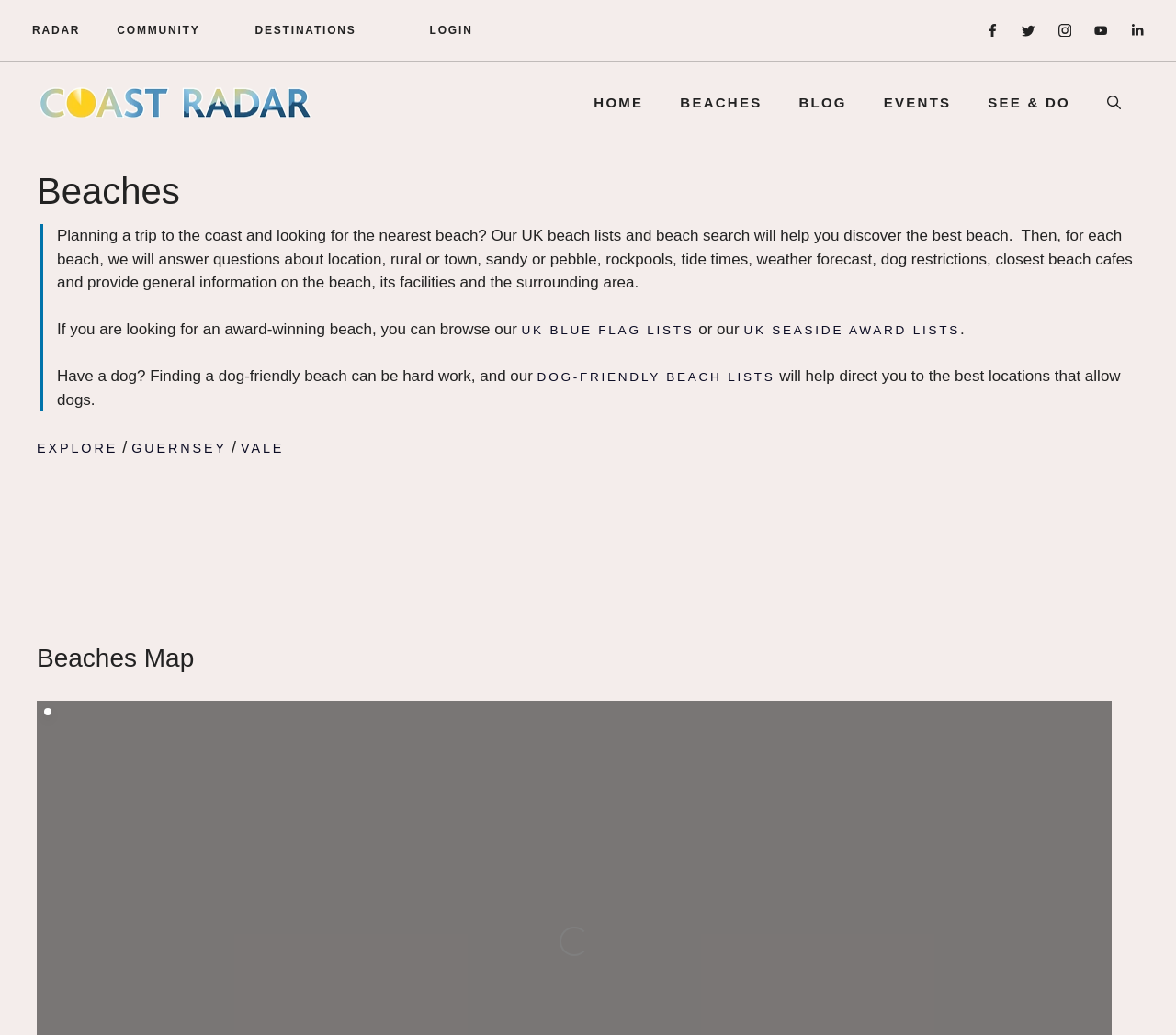Please locate the bounding box coordinates of the element's region that needs to be clicked to follow the instruction: "Click on the RADAR link". The bounding box coordinates should be provided as four float numbers between 0 and 1, i.e., [left, top, right, bottom].

[0.027, 0.011, 0.068, 0.048]